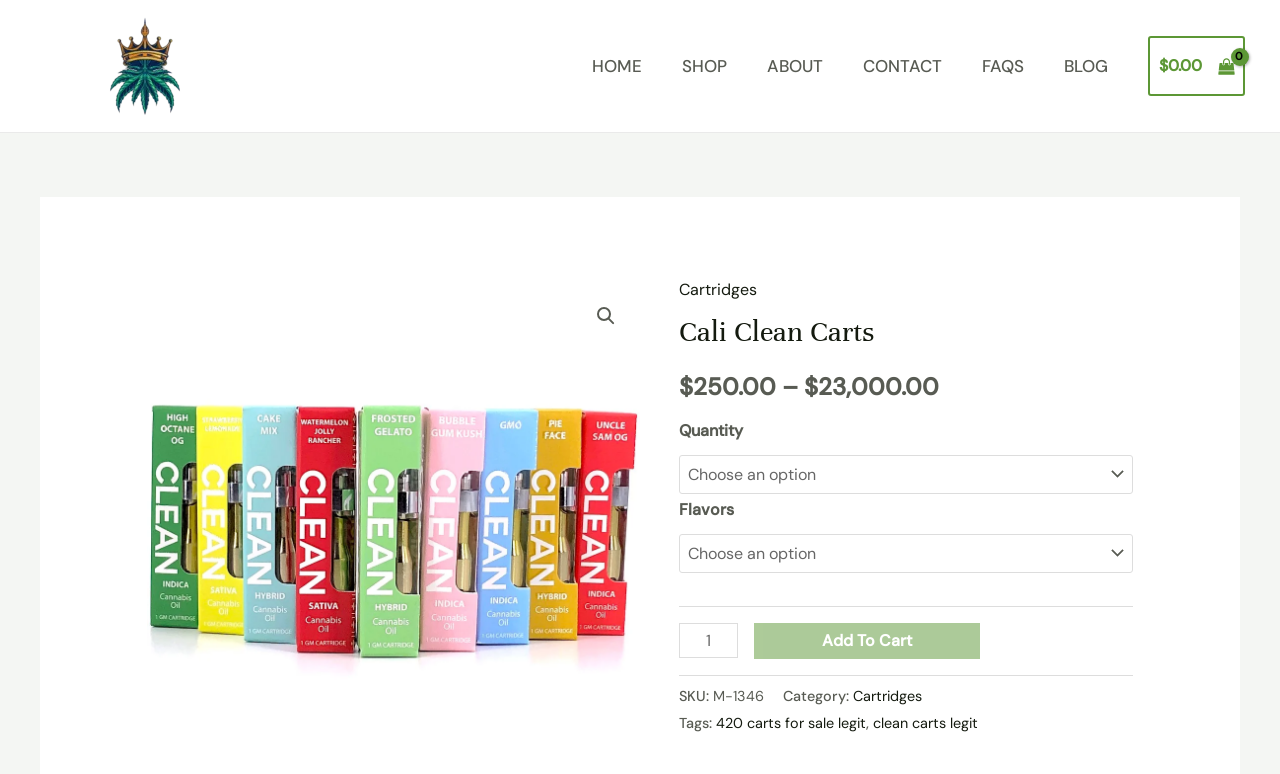Could you highlight the region that needs to be clicked to execute the instruction: "Go to the home page"?

[0.447, 0.021, 0.517, 0.15]